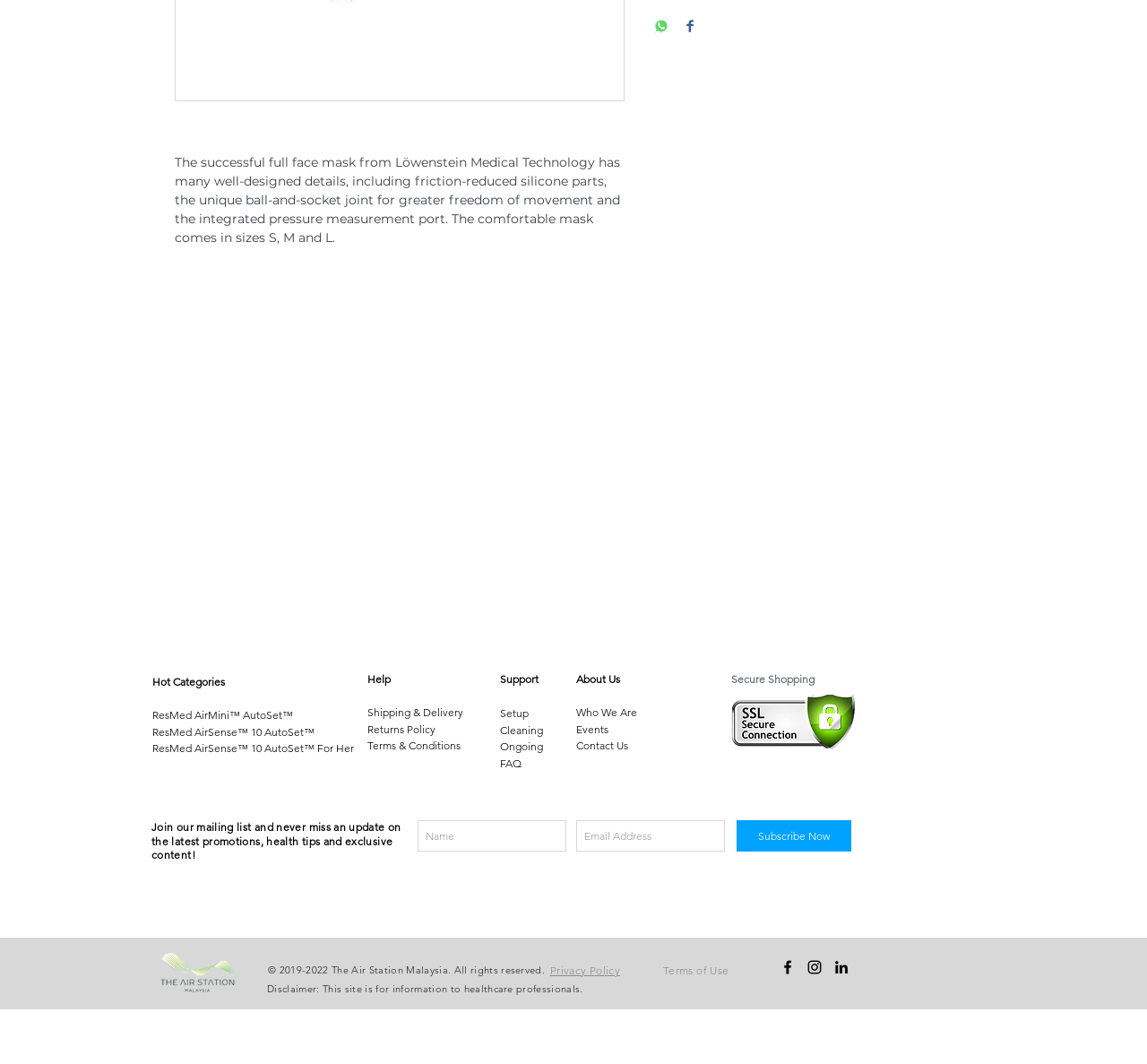Predict the bounding box for the UI component with the following description: "Cleaning".

[0.436, 0.68, 0.476, 0.692]